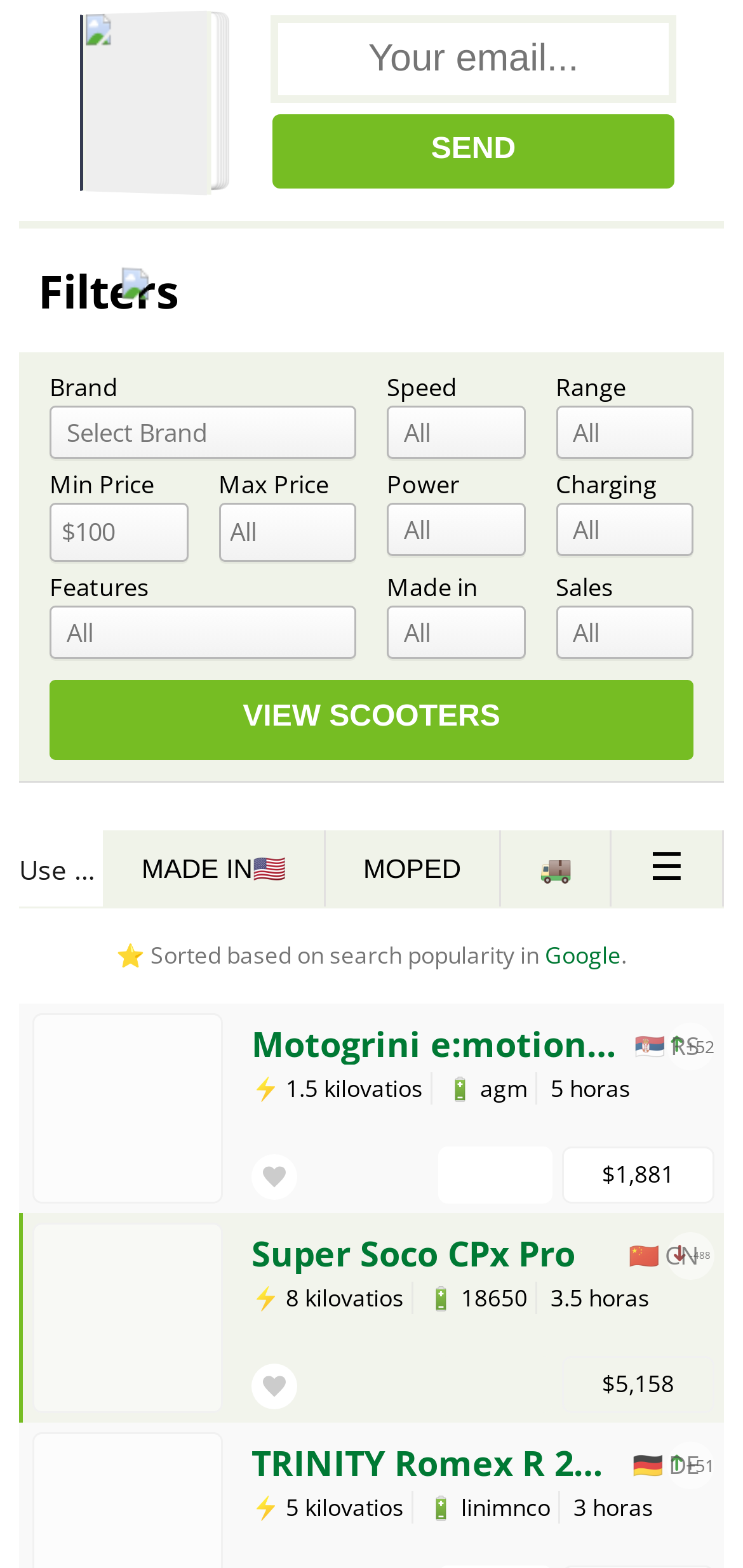Pinpoint the bounding box coordinates of the element to be clicked to execute the instruction: "View Scooters".

[0.067, 0.433, 0.933, 0.484]